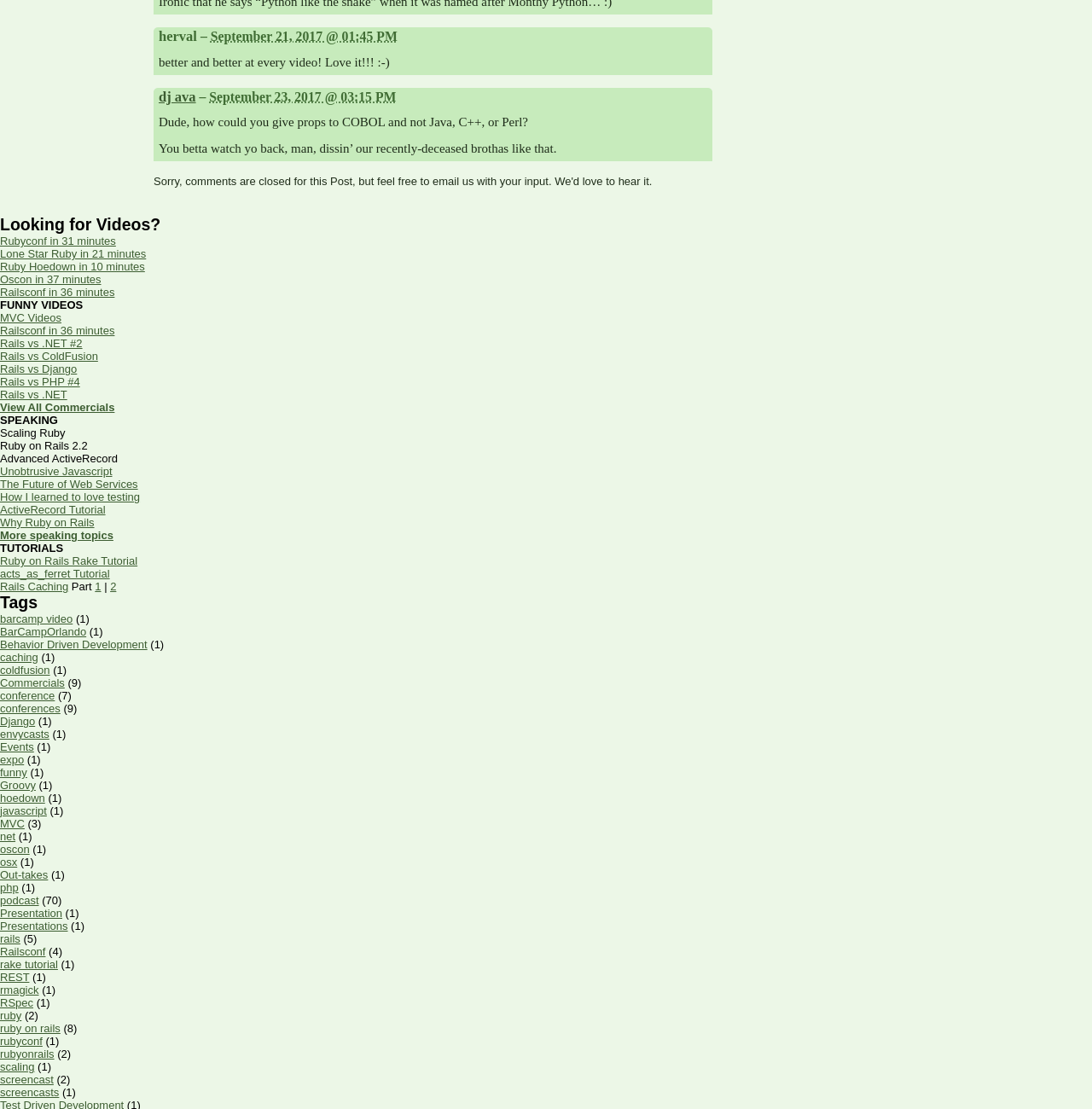Locate the bounding box coordinates of the clickable element to fulfill the following instruction: "Learn about 'Ruby on Rails Rake Tutorial'". Provide the coordinates as four float numbers between 0 and 1 in the format [left, top, right, bottom].

[0.0, 0.5, 0.126, 0.512]